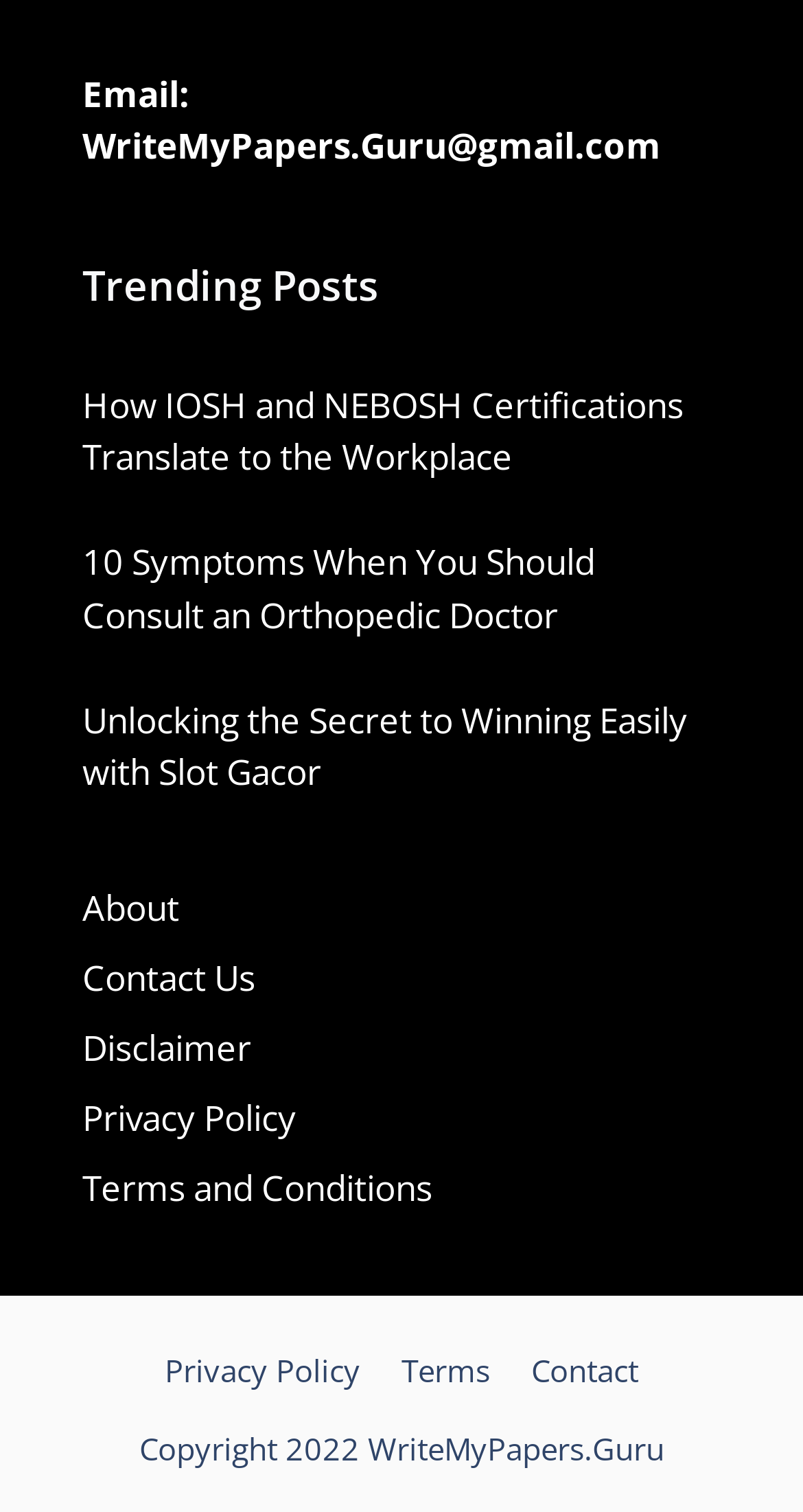Please indicate the bounding box coordinates of the element's region to be clicked to achieve the instruction: "Learn about the website's privacy policy". Provide the coordinates as four float numbers between 0 and 1, i.e., [left, top, right, bottom].

[0.103, 0.723, 0.369, 0.754]